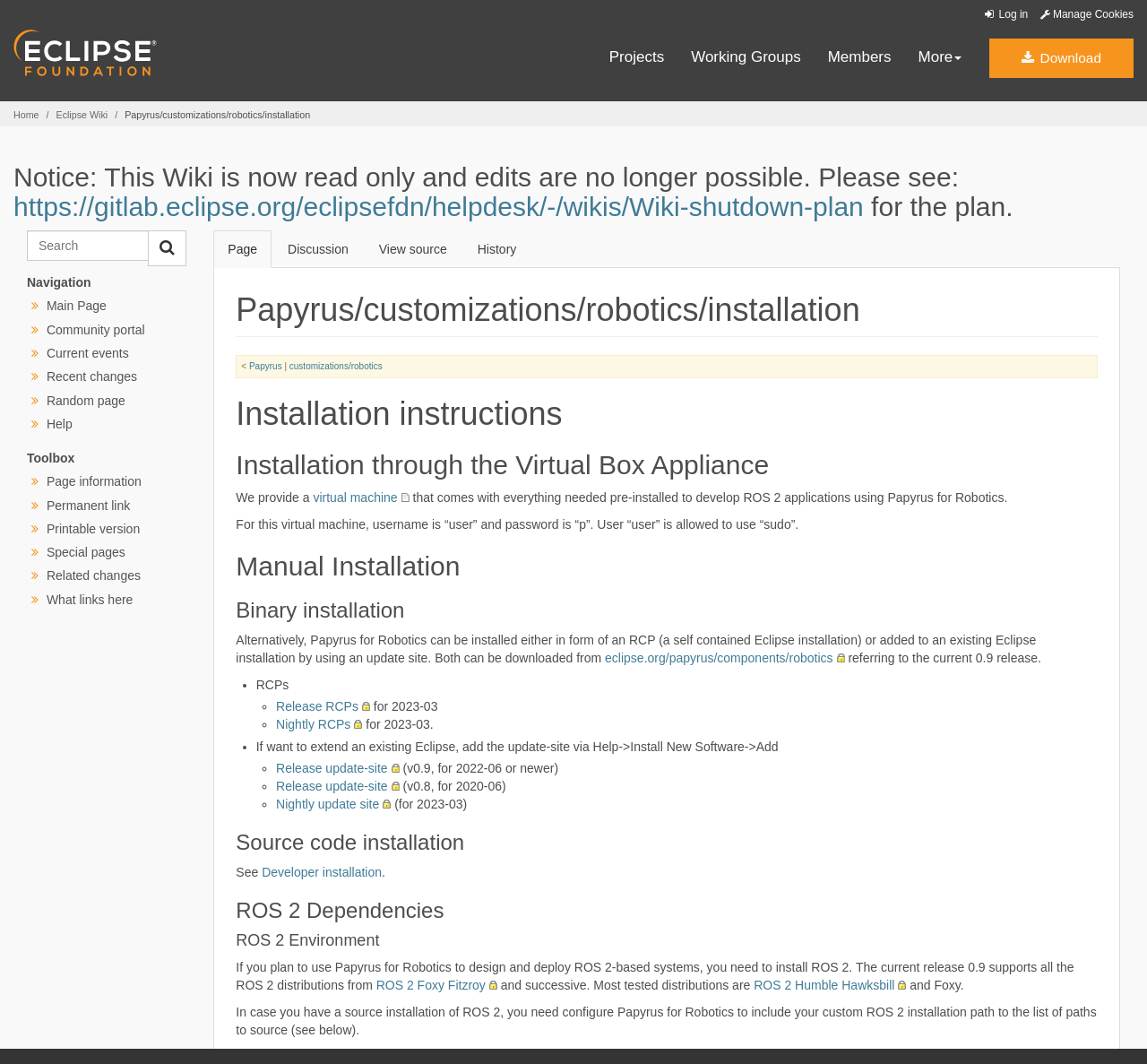Locate the bounding box coordinates of the clickable area to execute the instruction: "View archives for December 2011". Provide the coordinates as four float numbers between 0 and 1, represented as [left, top, right, bottom].

None